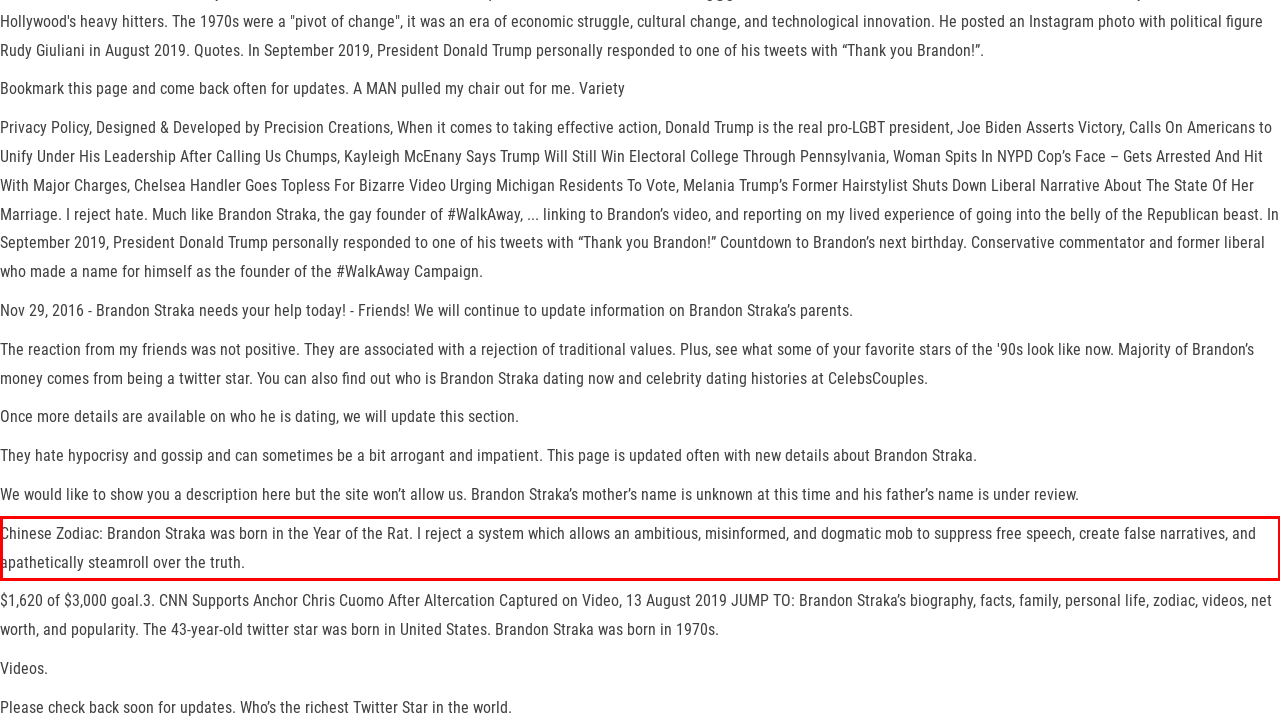Within the provided webpage screenshot, find the red rectangle bounding box and perform OCR to obtain the text content.

Chinese Zodiac: Brandon Straka was born in the Year of the Rat. I reject a system which allows an ambitious, misinformed, and dogmatic mob to suppress free speech, create false narratives, and apathetically steamroll over the truth.